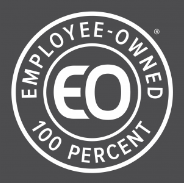What percentage of the company is employee-owned?
Answer the question in as much detail as possible.

The phrase '100 PERCENT' is written at the bottom of the emblem, emphasizing that the company is fully employee-owned. This suggests that the company is dedicated to empowering its employees and fostering a strong community within the organization.